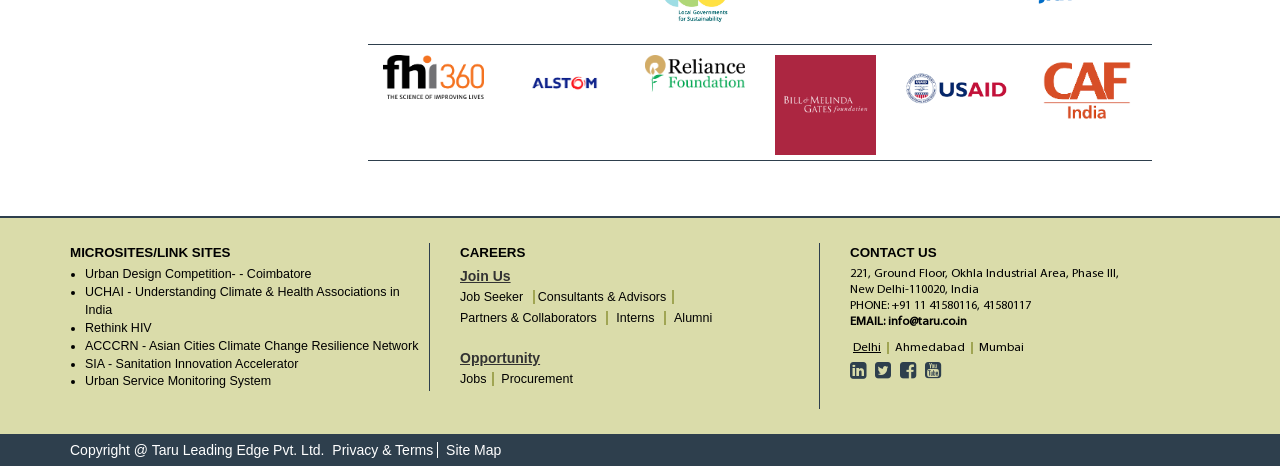What is the email address listed under 'CONTACT US'?
Answer the question with a detailed and thorough explanation.

I looked at the text under the 'CONTACT US' section, and the email address listed is 'info@taru.co.in'.